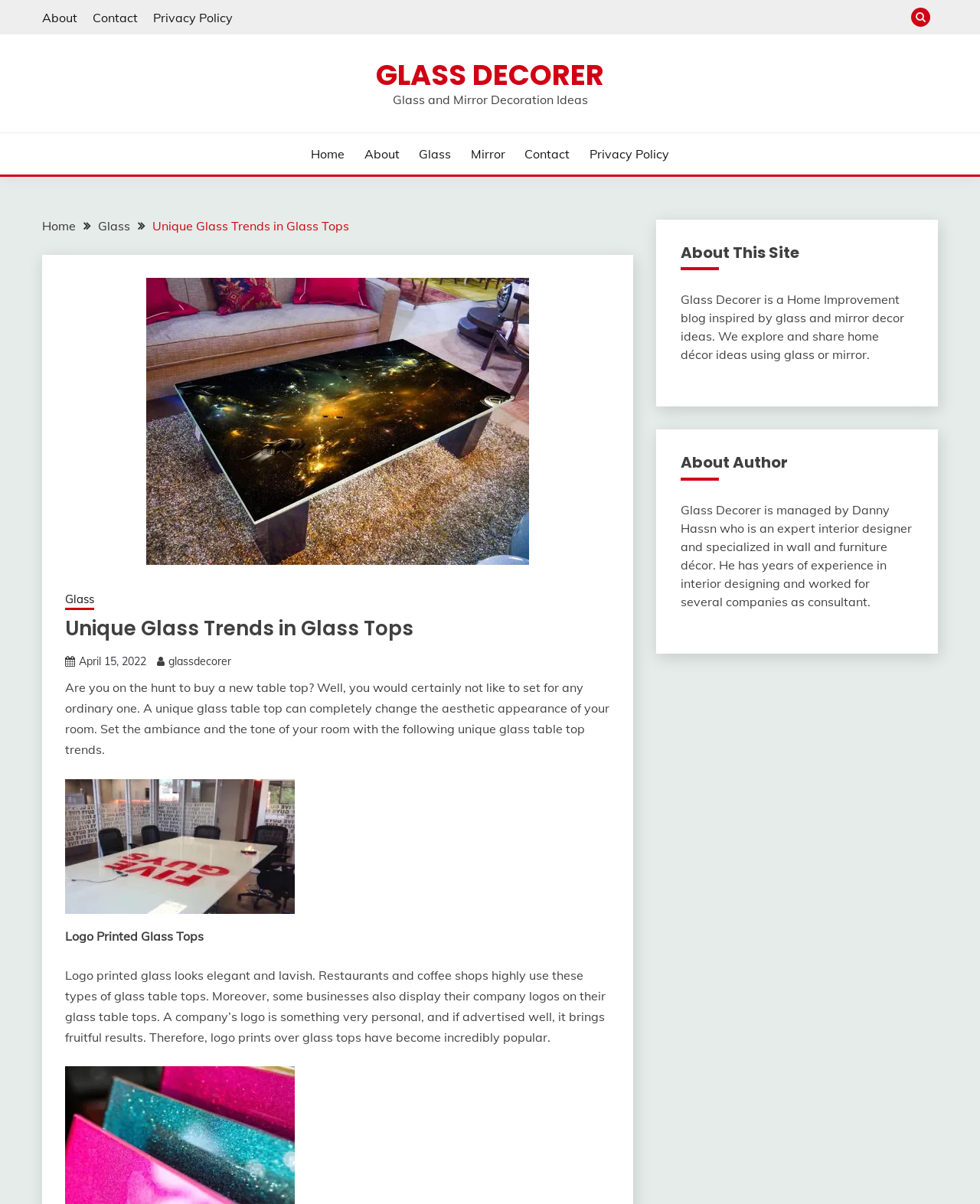Find the headline of the webpage and generate its text content.

Unique Glass Trends in Glass Tops